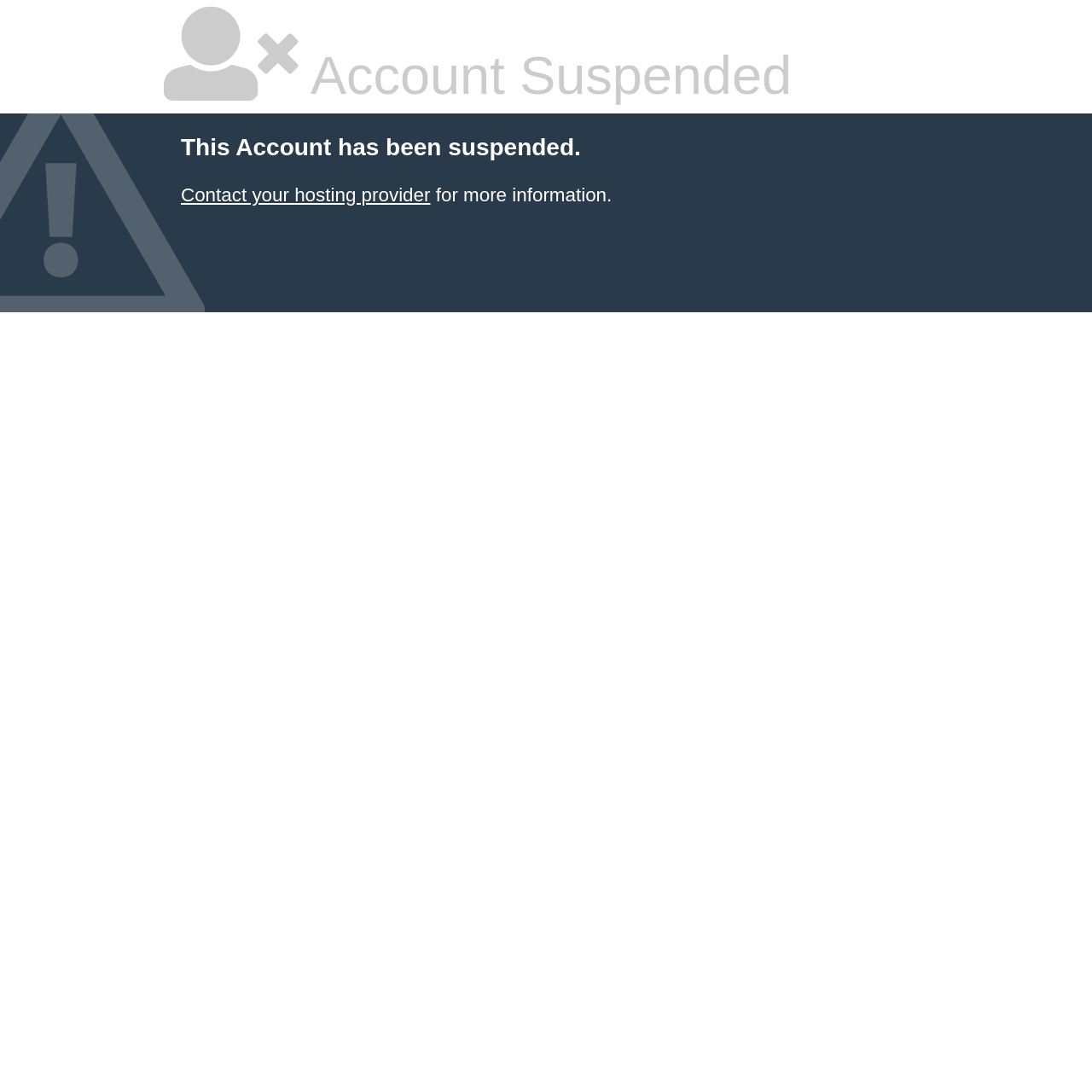Identify the bounding box for the UI element described as: "Contact your hosting provider". Ensure the coordinates are four float numbers between 0 and 1, formatted as [left, top, right, bottom].

[0.166, 0.169, 0.394, 0.188]